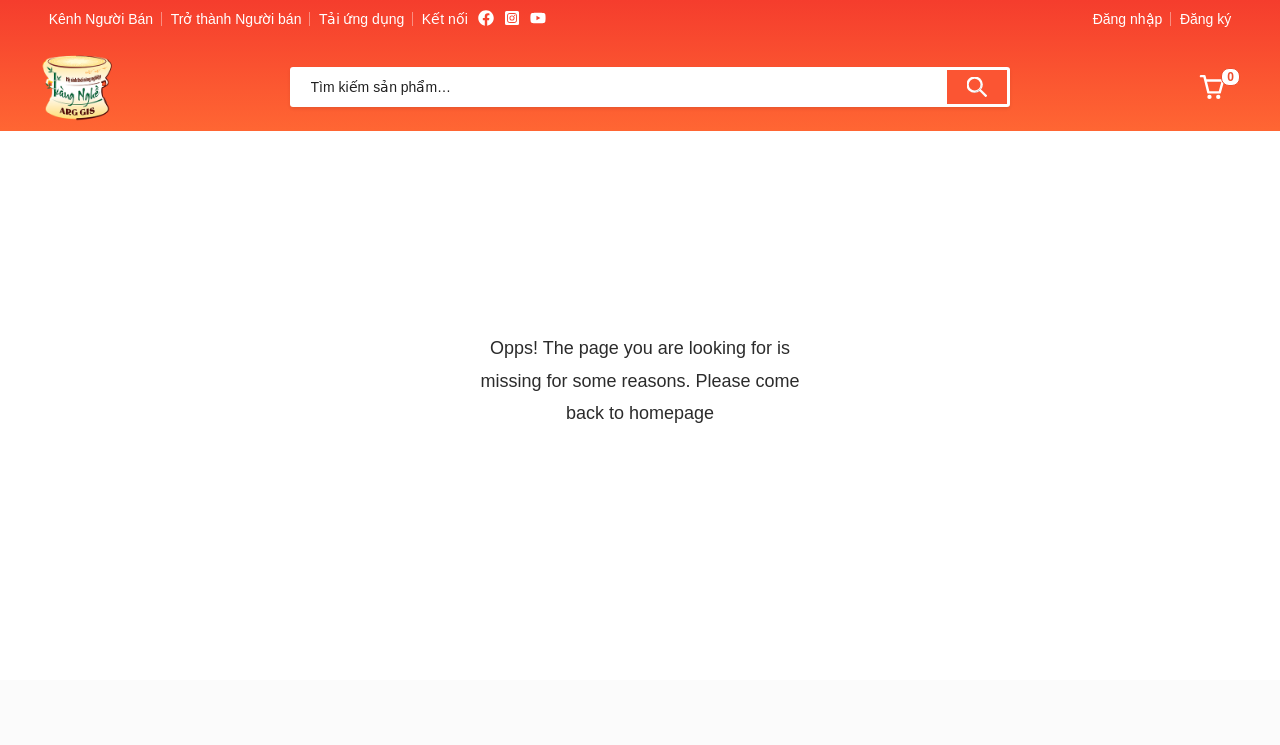Please provide the bounding box coordinates for the UI element as described: "Understanding “Hispanic” and “Latino”". The coordinates must be four floats between 0 and 1, represented as [left, top, right, bottom].

None